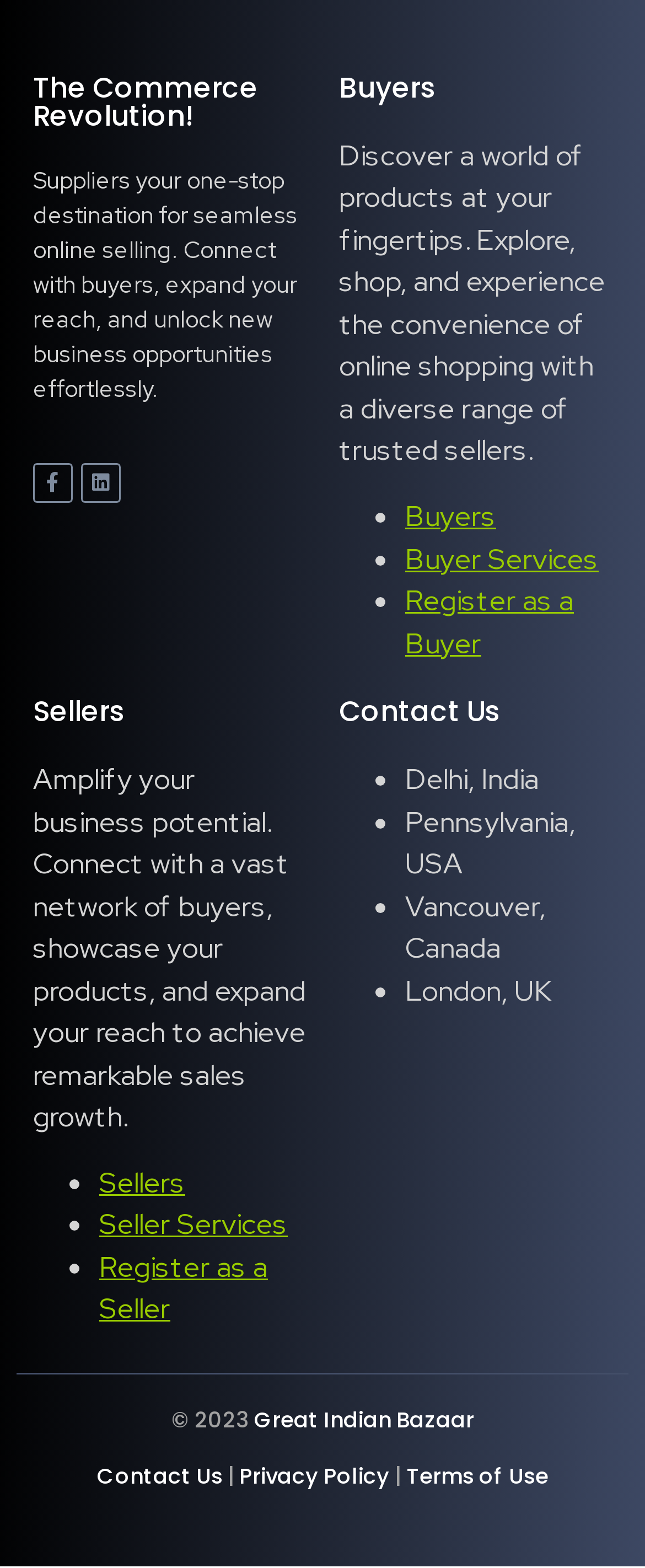Predict the bounding box coordinates of the area that should be clicked to accomplish the following instruction: "Contact Us". The bounding box coordinates should consist of four float numbers between 0 and 1, i.e., [left, top, right, bottom].

[0.526, 0.441, 0.774, 0.466]